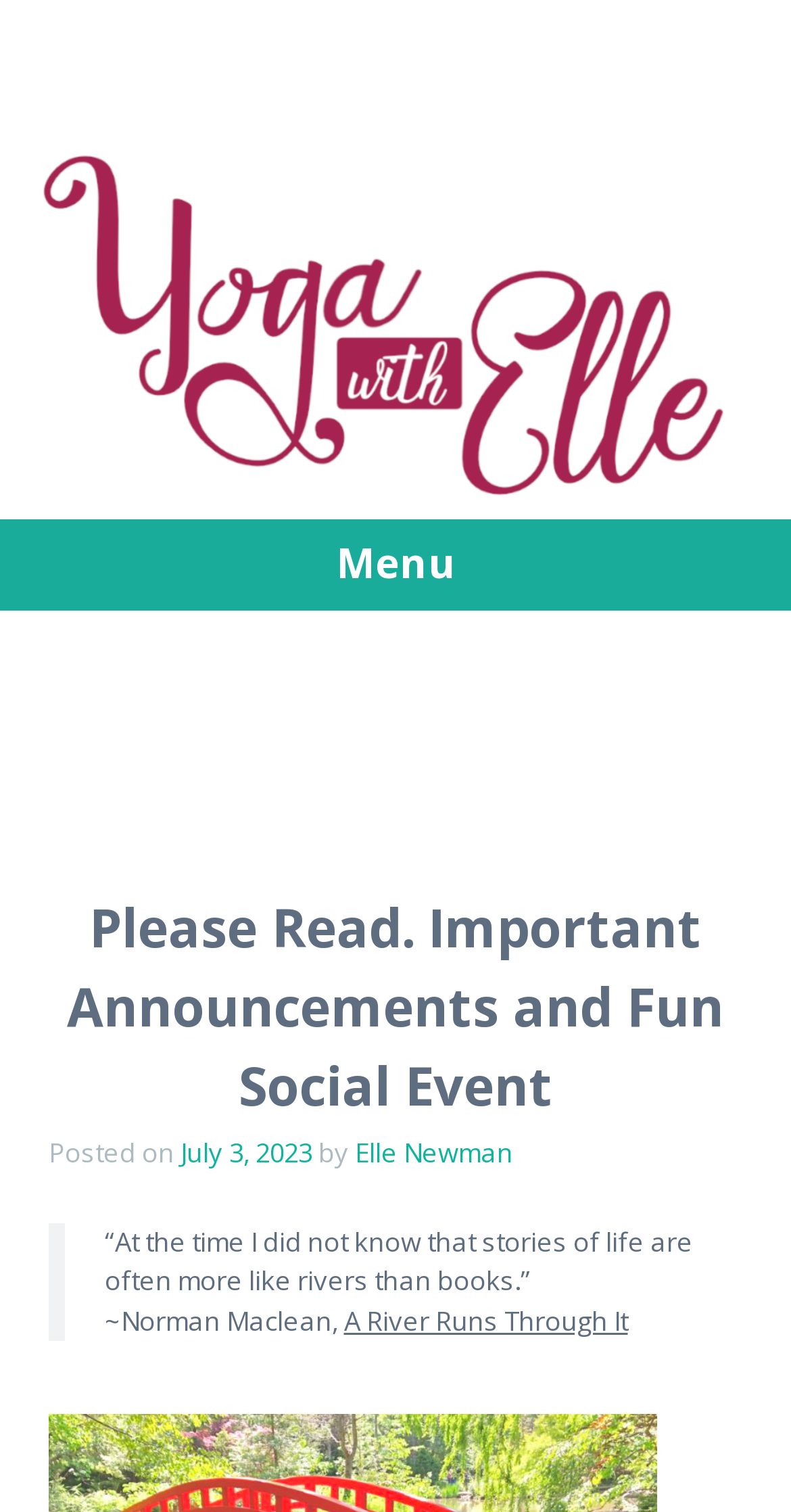What is the name of the yoga instructor? Please answer the question using a single word or phrase based on the image.

Elle Newman